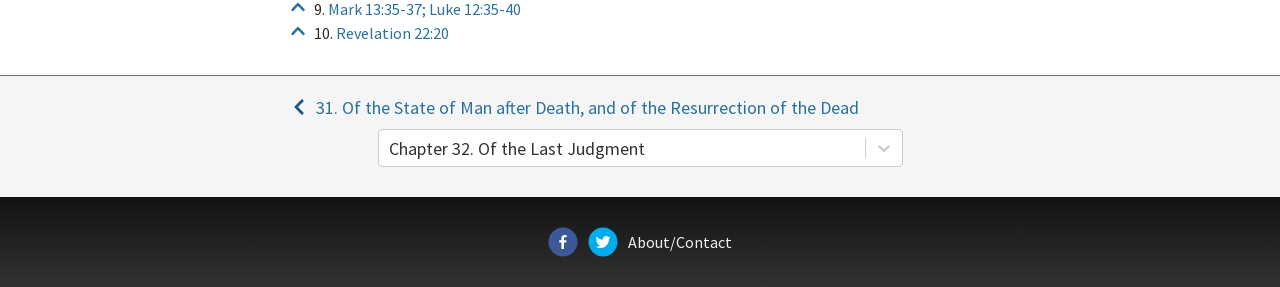Please respond to the question with a concise word or phrase:
What is the link text below the second image?

31. Of the State of Man after Death, and of the Resurrection of the Dead